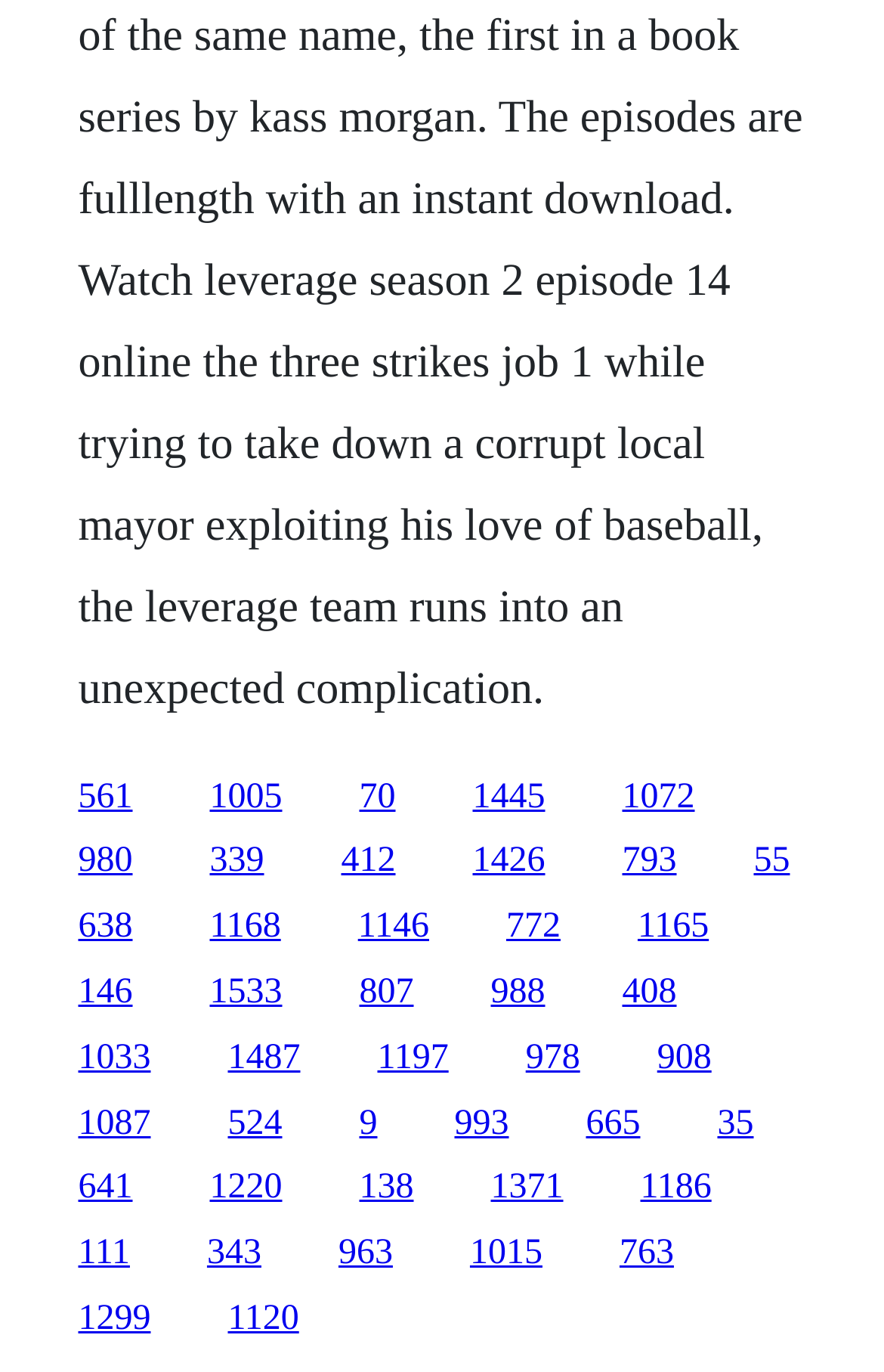Please mark the bounding box coordinates of the area that should be clicked to carry out the instruction: "follow the tenth link".

[0.386, 0.614, 0.447, 0.642]